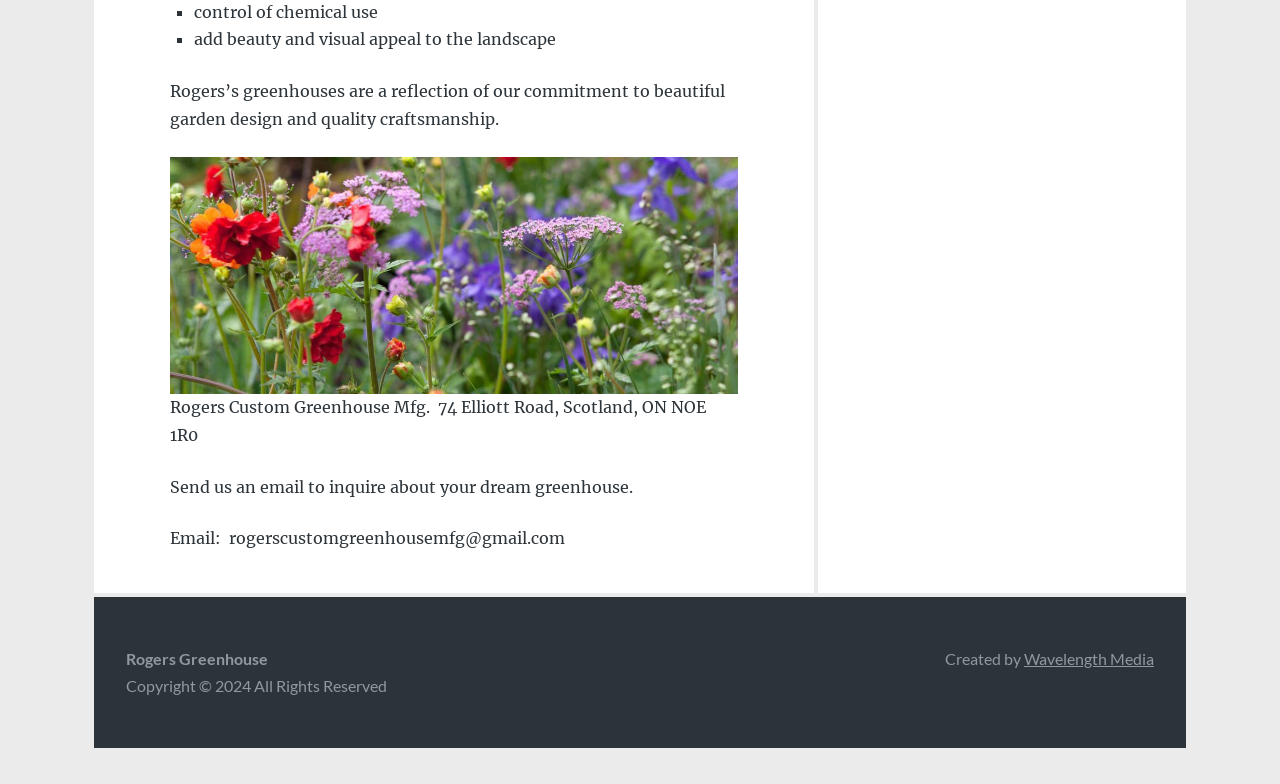What is the company name?
Please use the image to deliver a detailed and complete answer.

The company name can be found at the bottom of the webpage, where it says 'Rogers Greenhouse' in a static text element.